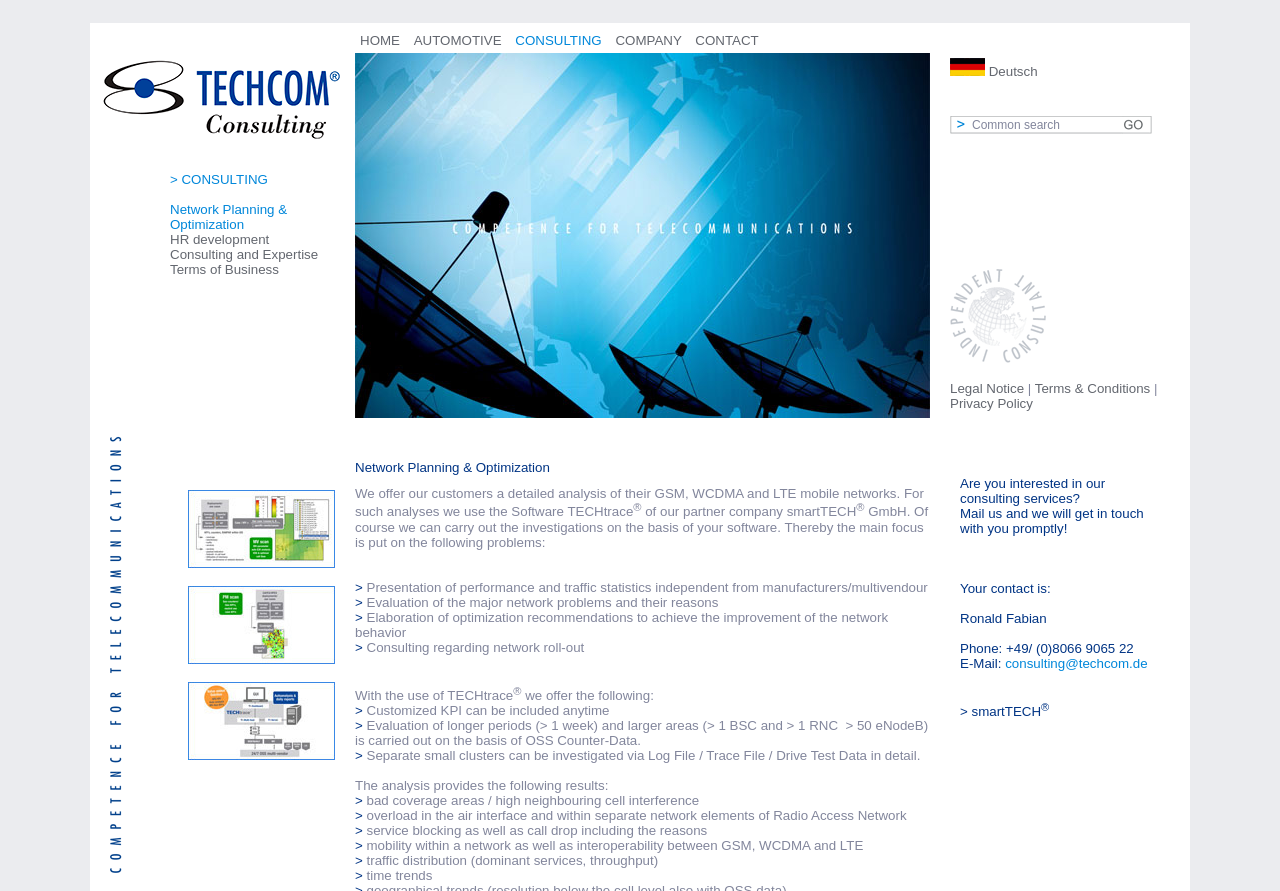Please identify the bounding box coordinates of the element that needs to be clicked to execute the following command: "View the Terms of Business". Provide the bounding box using four float numbers between 0 and 1, formatted as [left, top, right, bottom].

[0.133, 0.294, 0.218, 0.311]